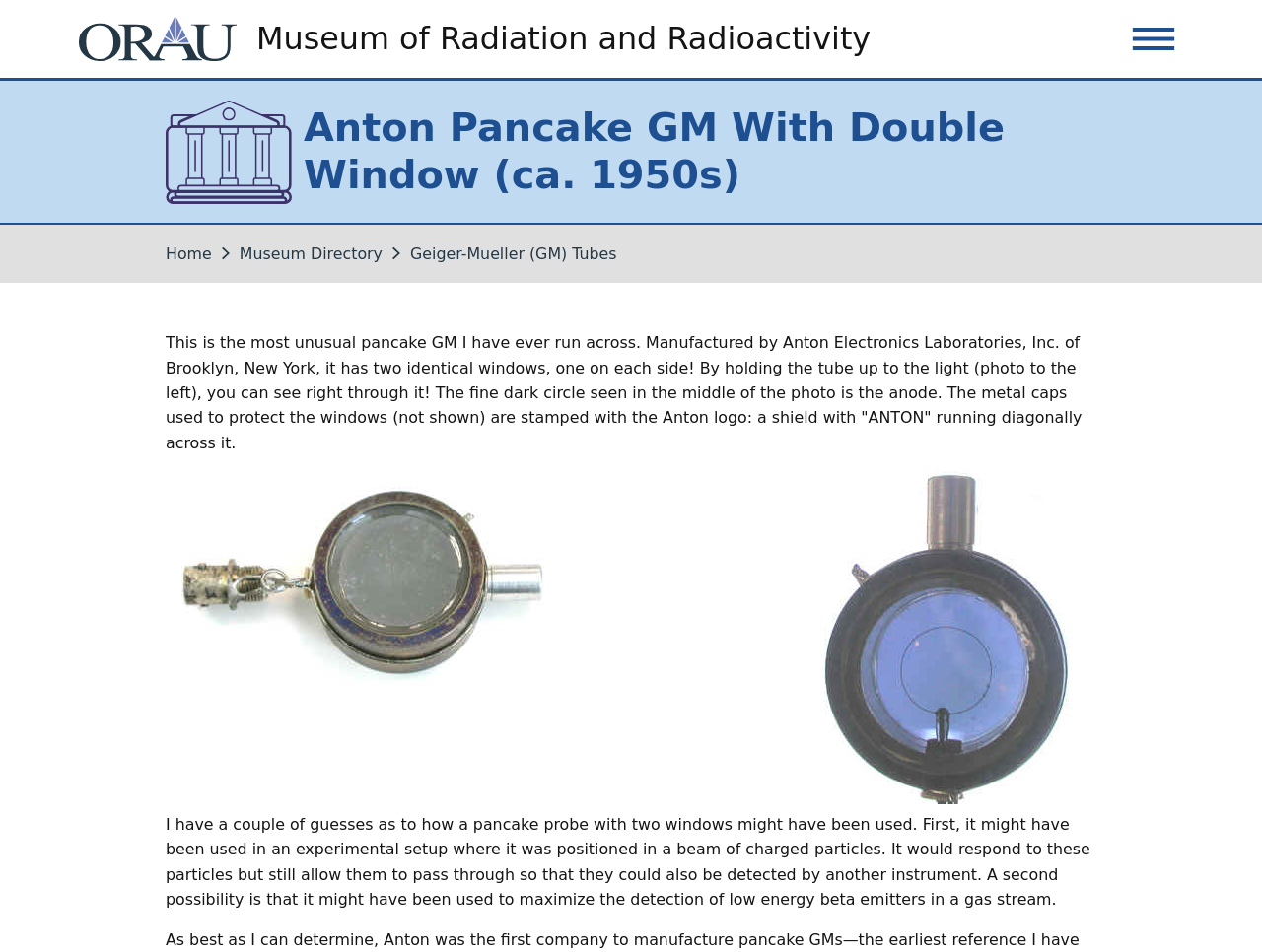Write an exhaustive caption that covers the webpage's main aspects.

The webpage is about the Anton Pancake GM With Double Window, a radiation detector from the 1950s, showcased in the Museum of Radiation and Radioactivity. At the top left, there is a link to the "Home" page, accompanied by the museum's logo. On the top right, a "MENU" button is located.

Below the top section, a region dedicated to the Anton Pancake GM With Double Window is displayed, featuring a heading with the same name. A breadcrumb navigation menu is situated below, providing links to "Home", "Museum Directory", and "Geiger-Mueller (GM) Tubes".

The main content of the webpage consists of a descriptive text about the Anton Pancake GM, explaining its unique features, such as its two identical windows, and providing details about its possible uses. This text is accompanied by two images of the detector, one on the left and one on the right, showcasing its design.

At the bottom of the page, a "Close" button is located, which is likely used to close a popup or a modal window.